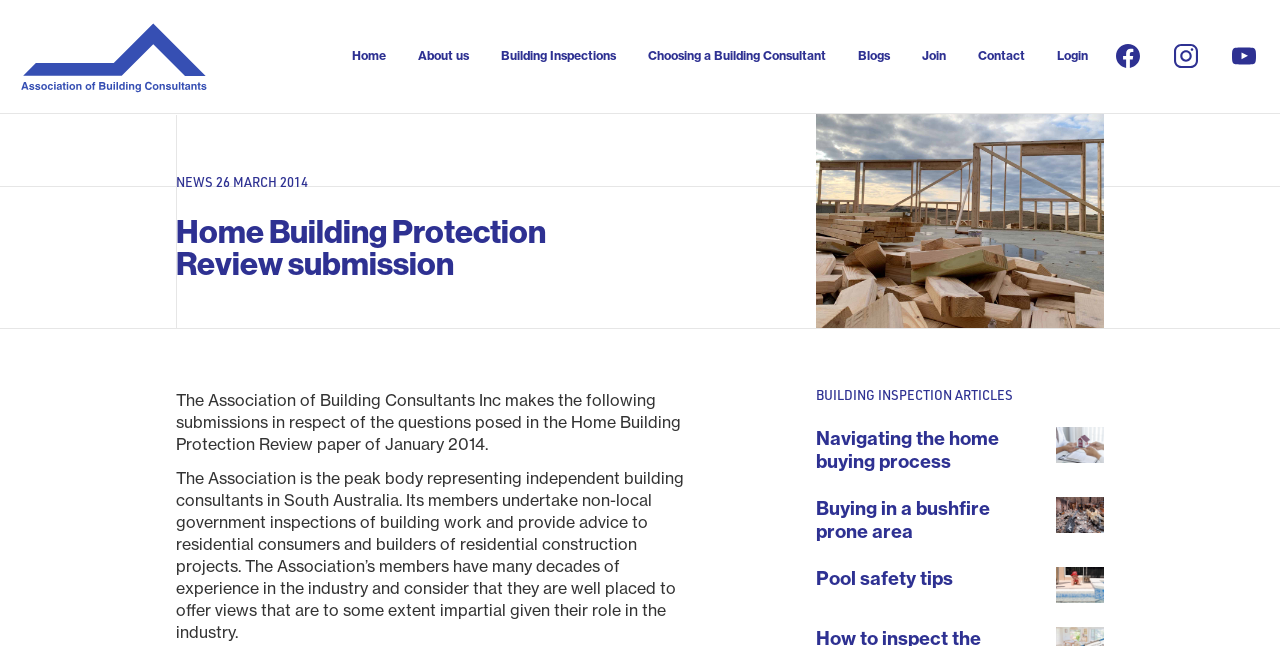What is the name of the association?
Ensure your answer is thorough and detailed.

I found the answer by looking at the top-left corner of the webpage, where there is a link with the text 'Association of Building Consultants Inc.' and an image with the same name.